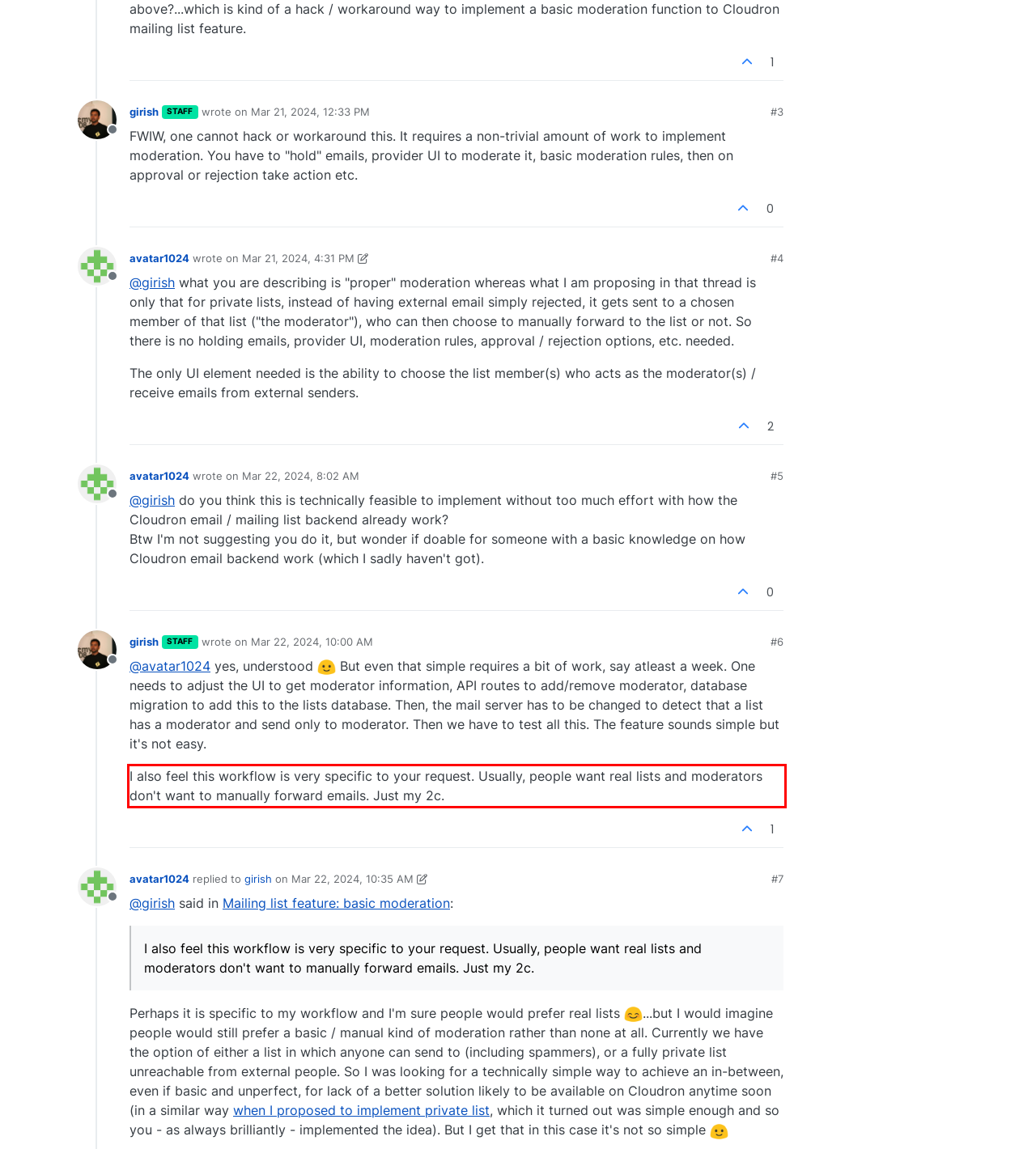Identify the red bounding box in the webpage screenshot and perform OCR to generate the text content enclosed.

I also feel this workflow is very specific to your request. Usually, people want real lists and moderators don't want to manually forward emails. Just my 2c.